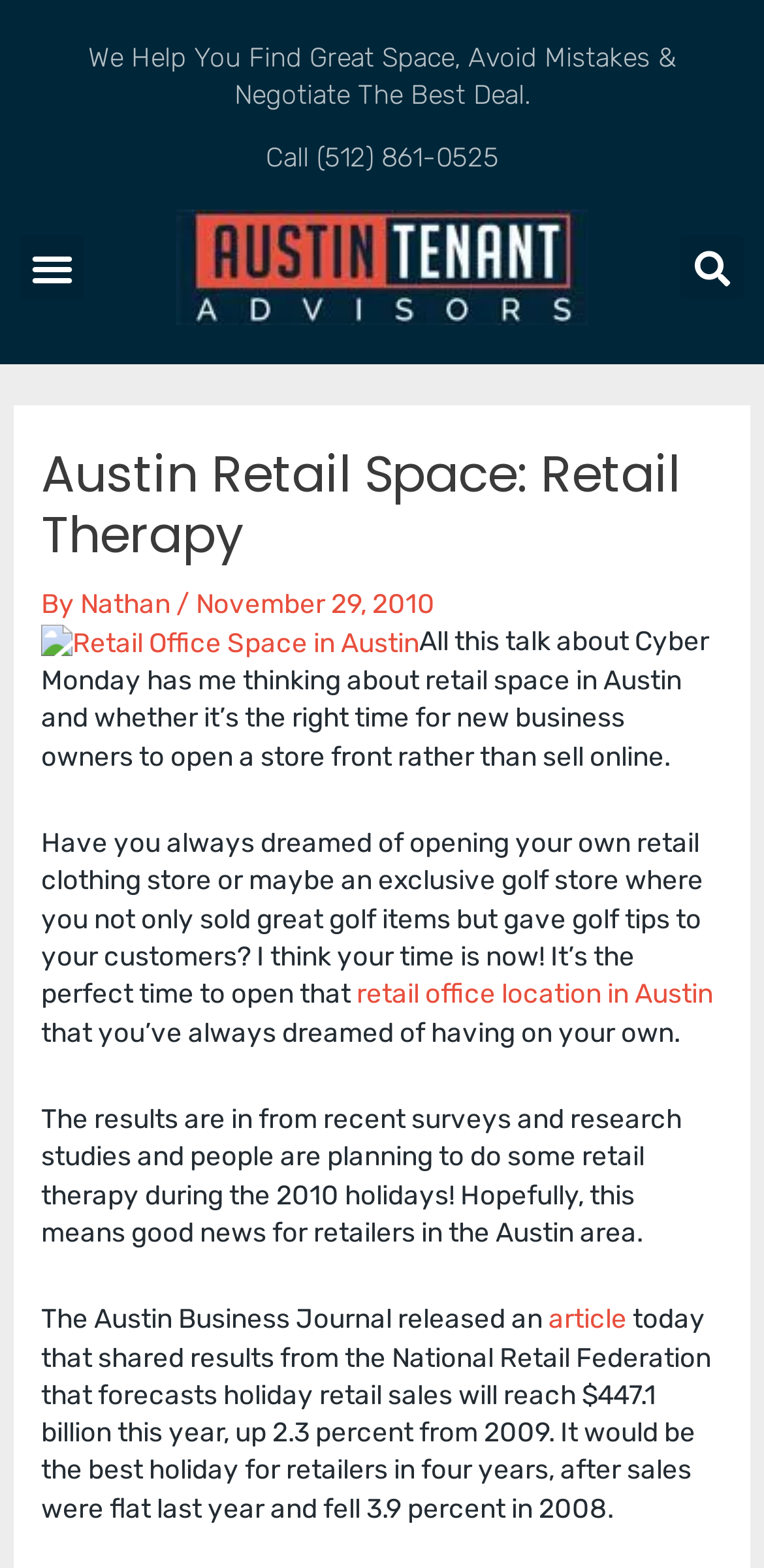Observe the image and answer the following question in detail: What is the phone number to call for help?

I found the phone number by looking at the link element with the text 'Call (512) 861-0525' which is located at the top of the webpage.